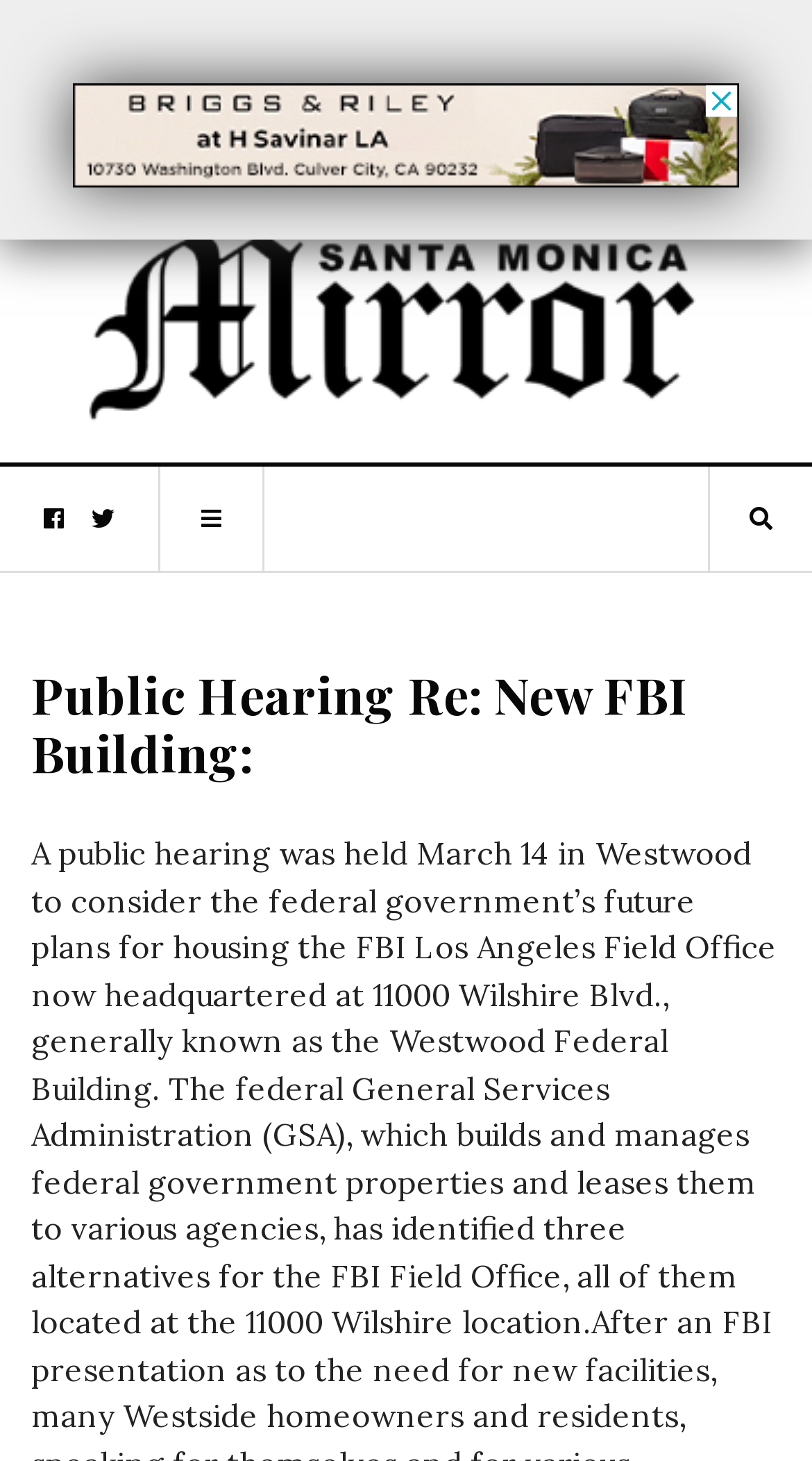How many levels of hierarchy are in the accessibility tree?
Based on the image, answer the question with a single word or brief phrase.

3